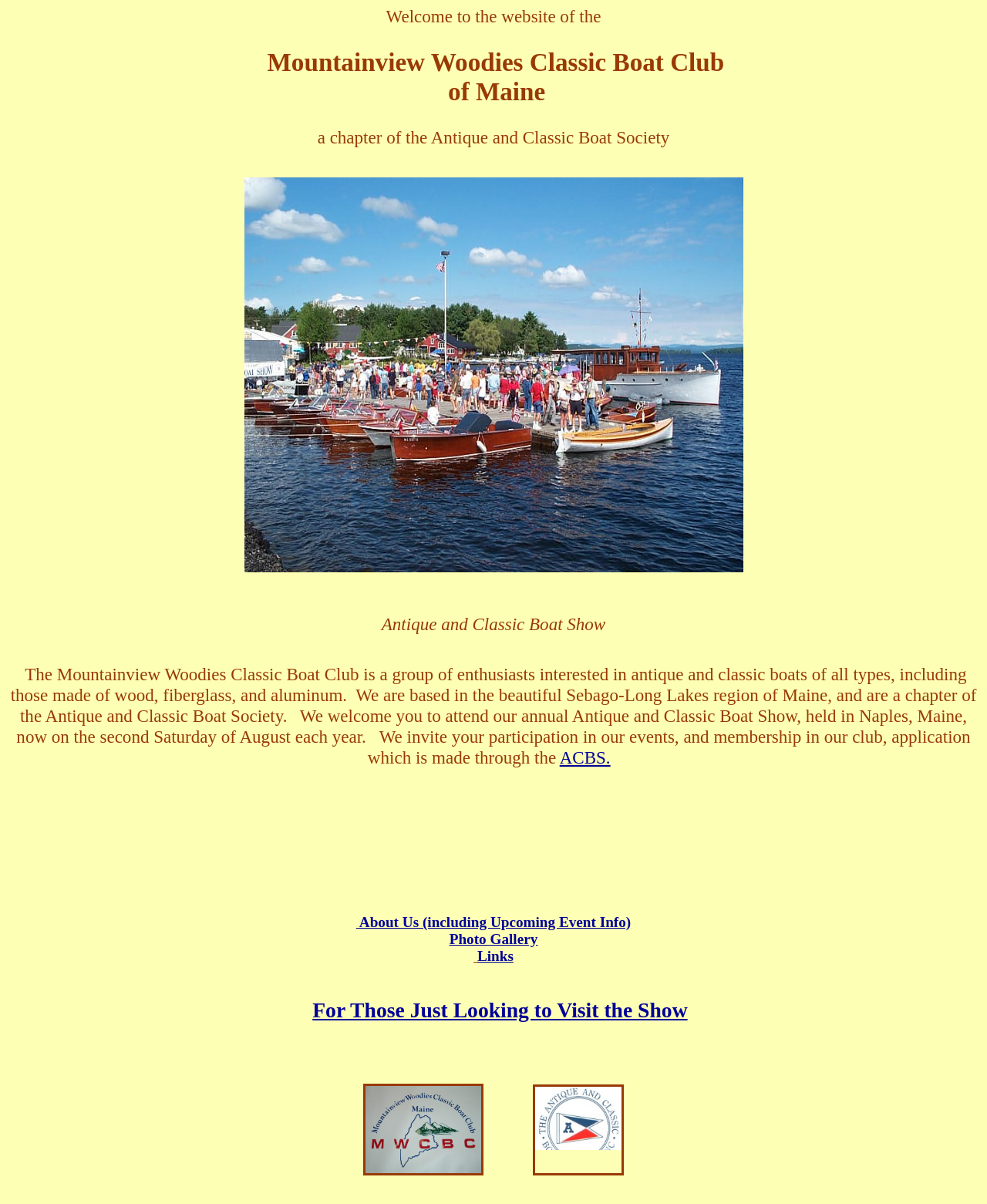Please find the bounding box coordinates (top-left x, top-left y, bottom-right x, bottom-right y) in the screenshot for the UI element described as follows: Links

[0.484, 0.787, 0.52, 0.801]